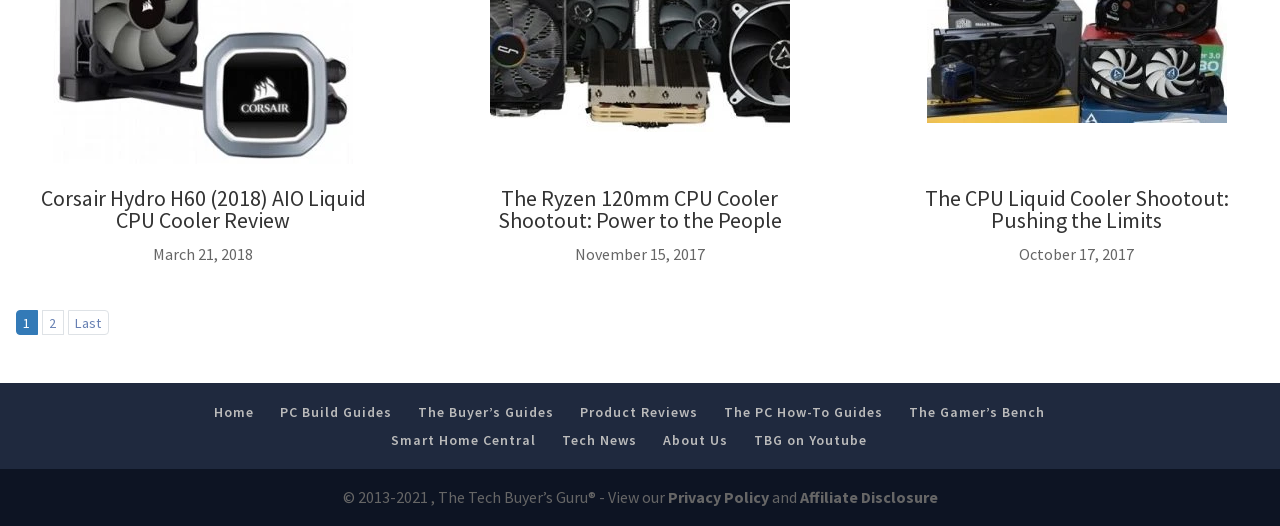Please find the bounding box for the UI element described by: "The PC How-To Guides".

[0.565, 0.765, 0.689, 0.8]